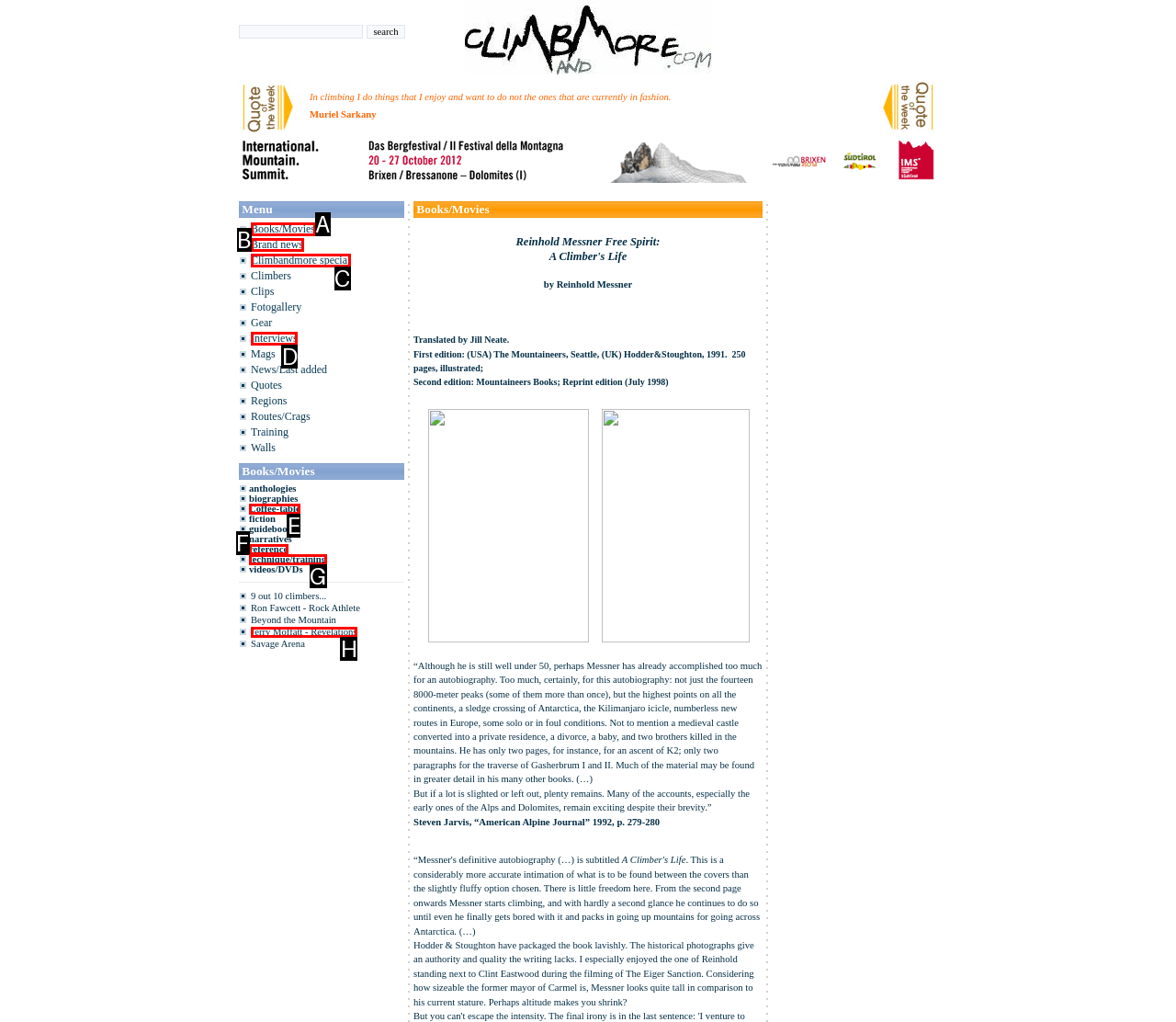Select the letter of the option that corresponds to: Climbandmore special
Provide the letter from the given options.

C